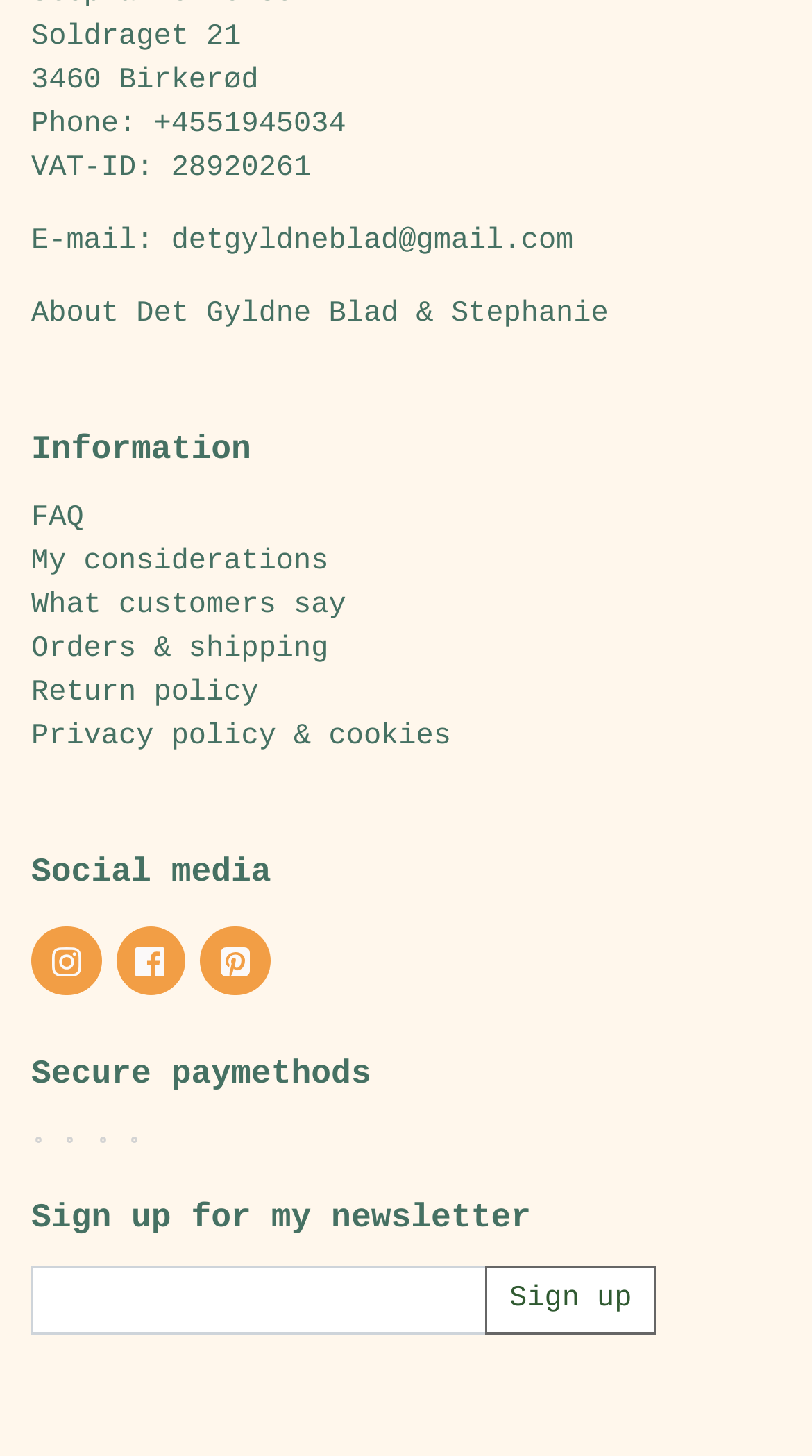Refer to the image and provide an in-depth answer to the question:
What can be done with the newsletter signup?

I found the newsletter signup by looking at the static text element that contains the text 'Sign up for my newsletter' and the corresponding textbox and button elements.